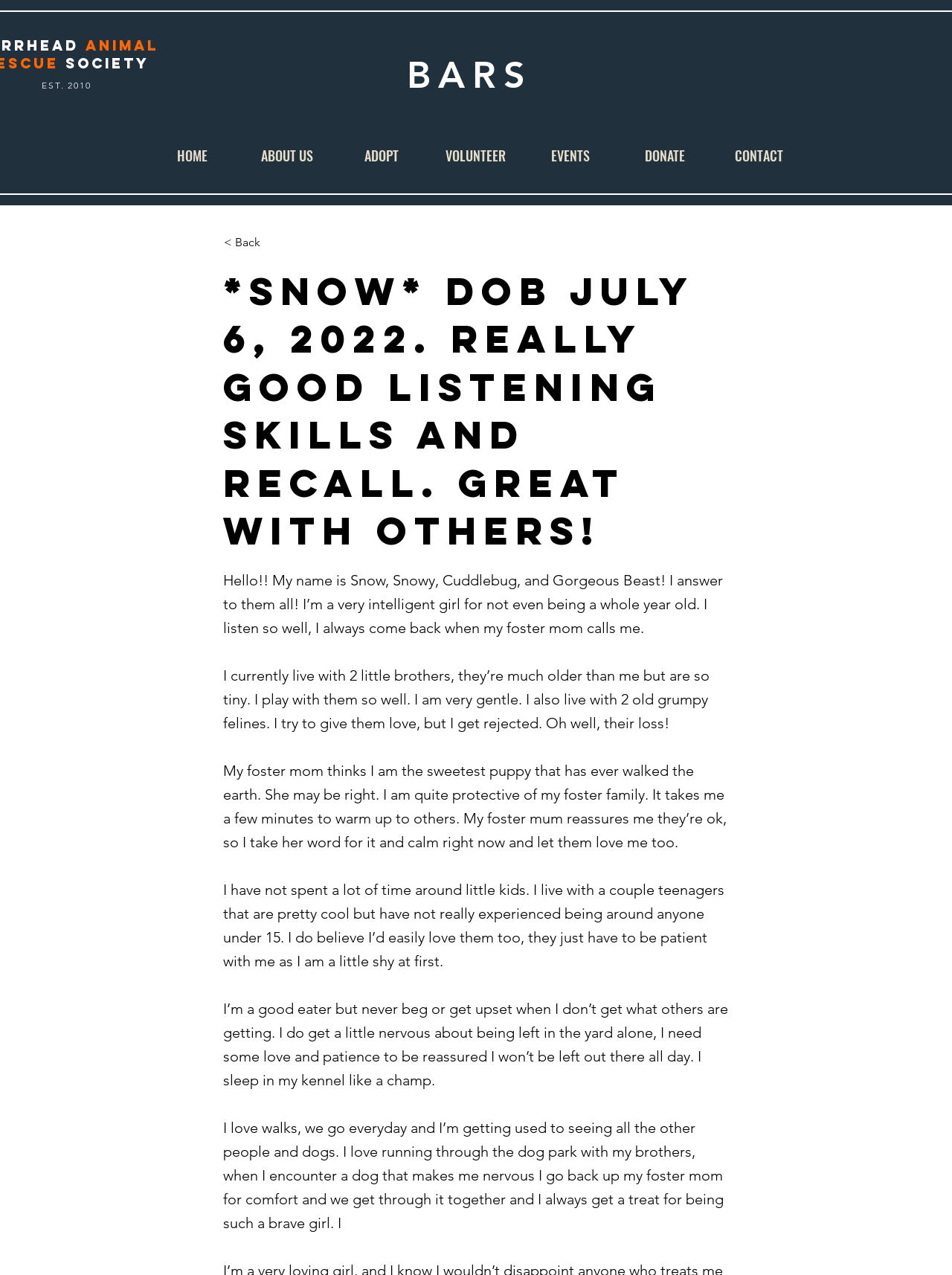What is Snow's personality like with others?
Provide an in-depth answer to the question, covering all aspects.

The answer can be found in the StaticText elements that describe Snow's personality, such as 'I am very gentle' and 'I am quite protective of my foster family'.